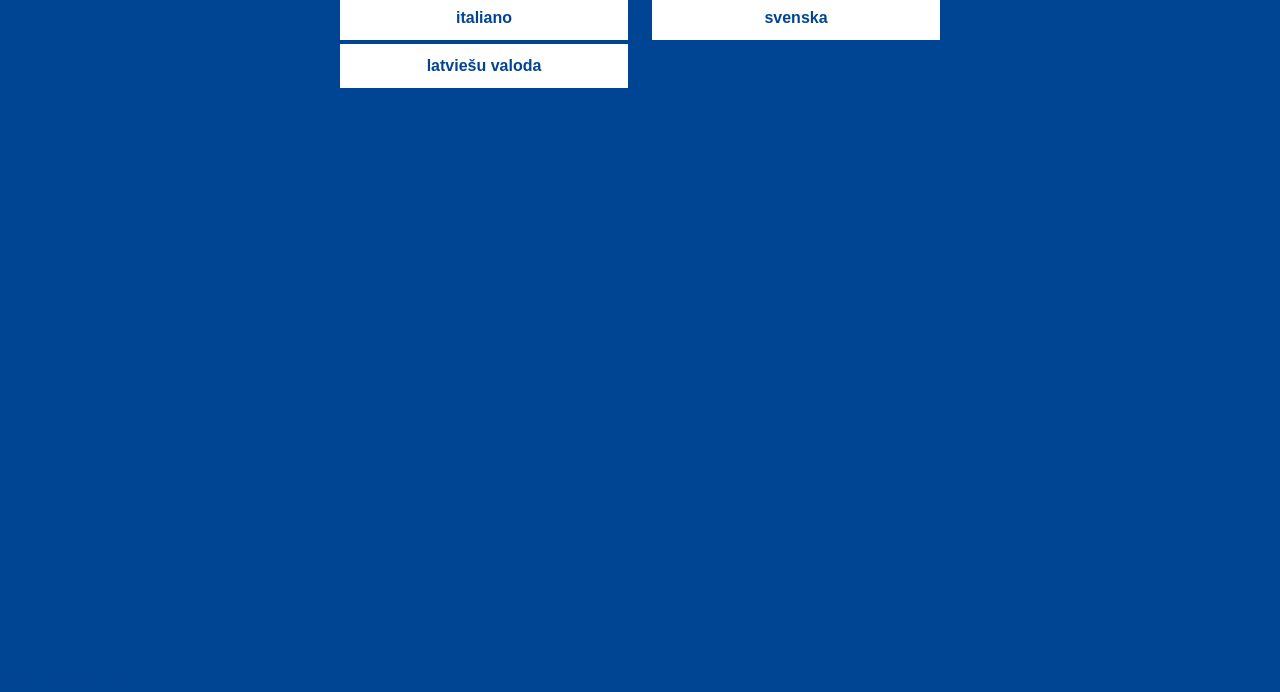From the element description Accept only essential cookies, predict the bounding box coordinates of the UI element. The coordinates must be specified in the format (top-left x, top-left y, bottom-right x, bottom-right y) and should be within the 0 to 1 range.

[0.769, 0.821, 0.957, 0.884]